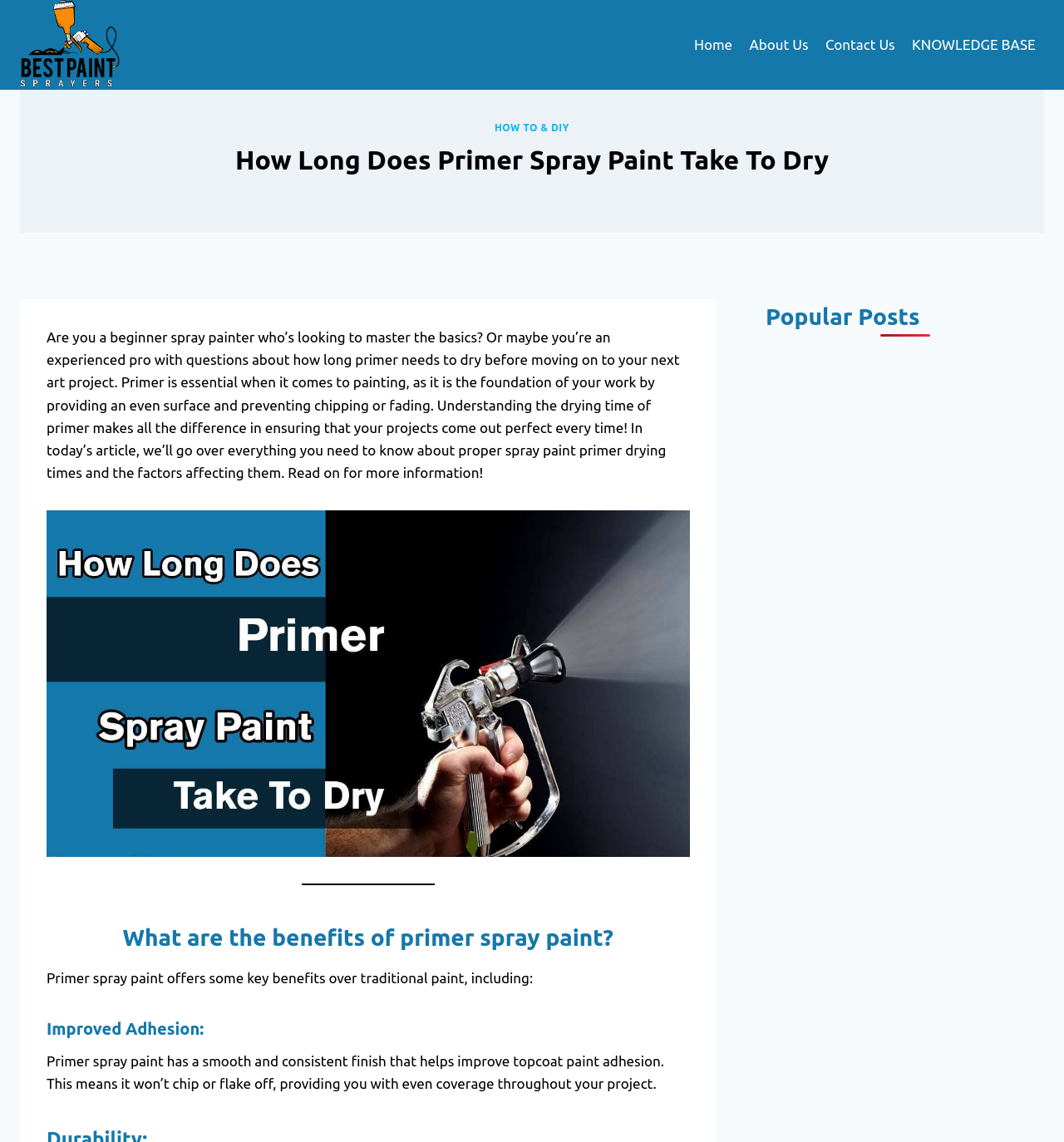From the image, can you give a detailed response to the question below:
What type of content is available in the 'KNOWLEDGE BASE' section?

Based on the navigation menu, it can be inferred that the 'KNOWLEDGE BASE' section likely contains DIY and how-to guides, as it is listed alongside 'HOW TO & DIY' and 'Home' sections.